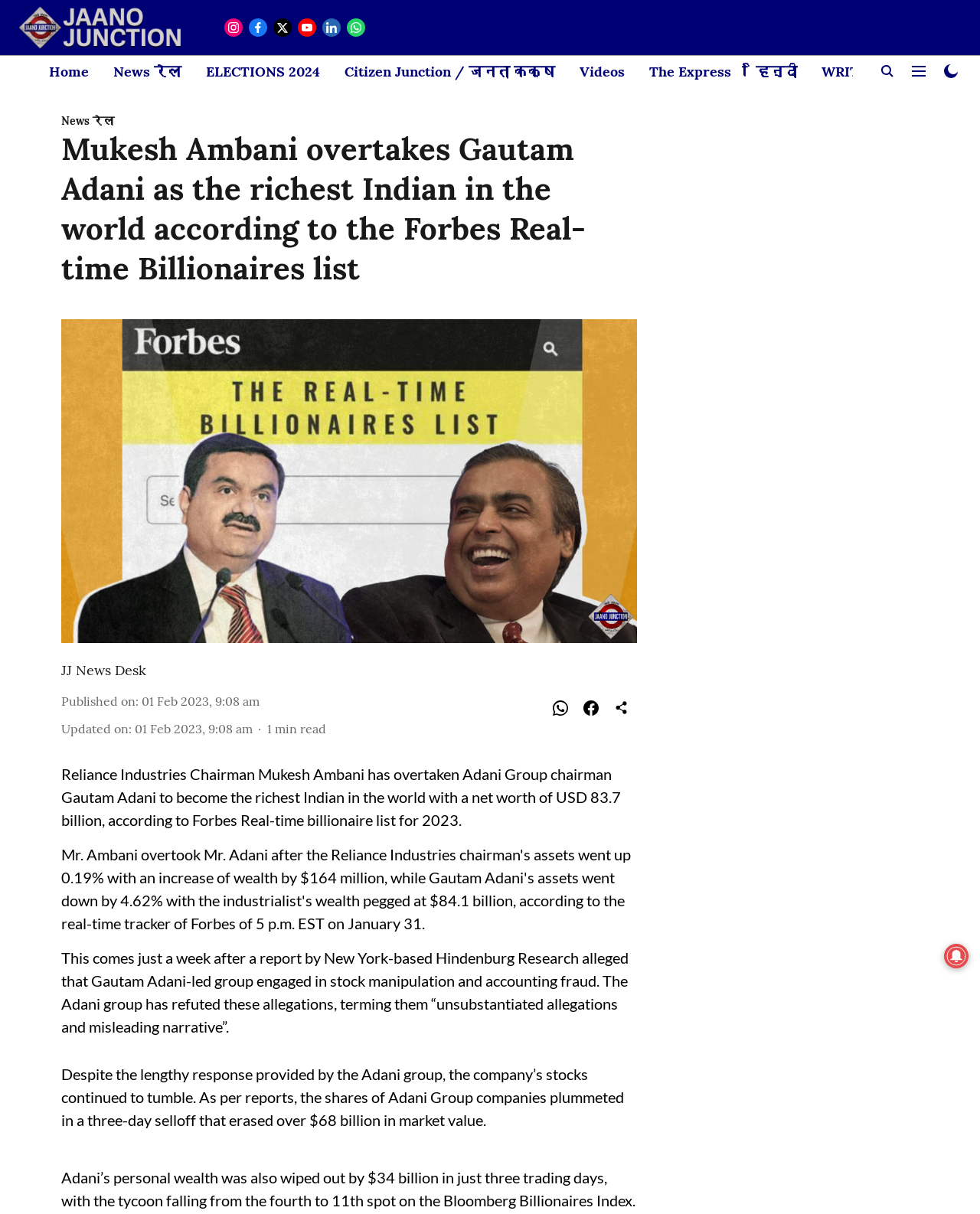Ascertain the bounding box coordinates for the UI element detailed here: "Citizen Junction / जनता कक्ष". The coordinates should be provided as [left, top, right, bottom] with each value being a float between 0 and 1.

[0.352, 0.05, 0.566, 0.067]